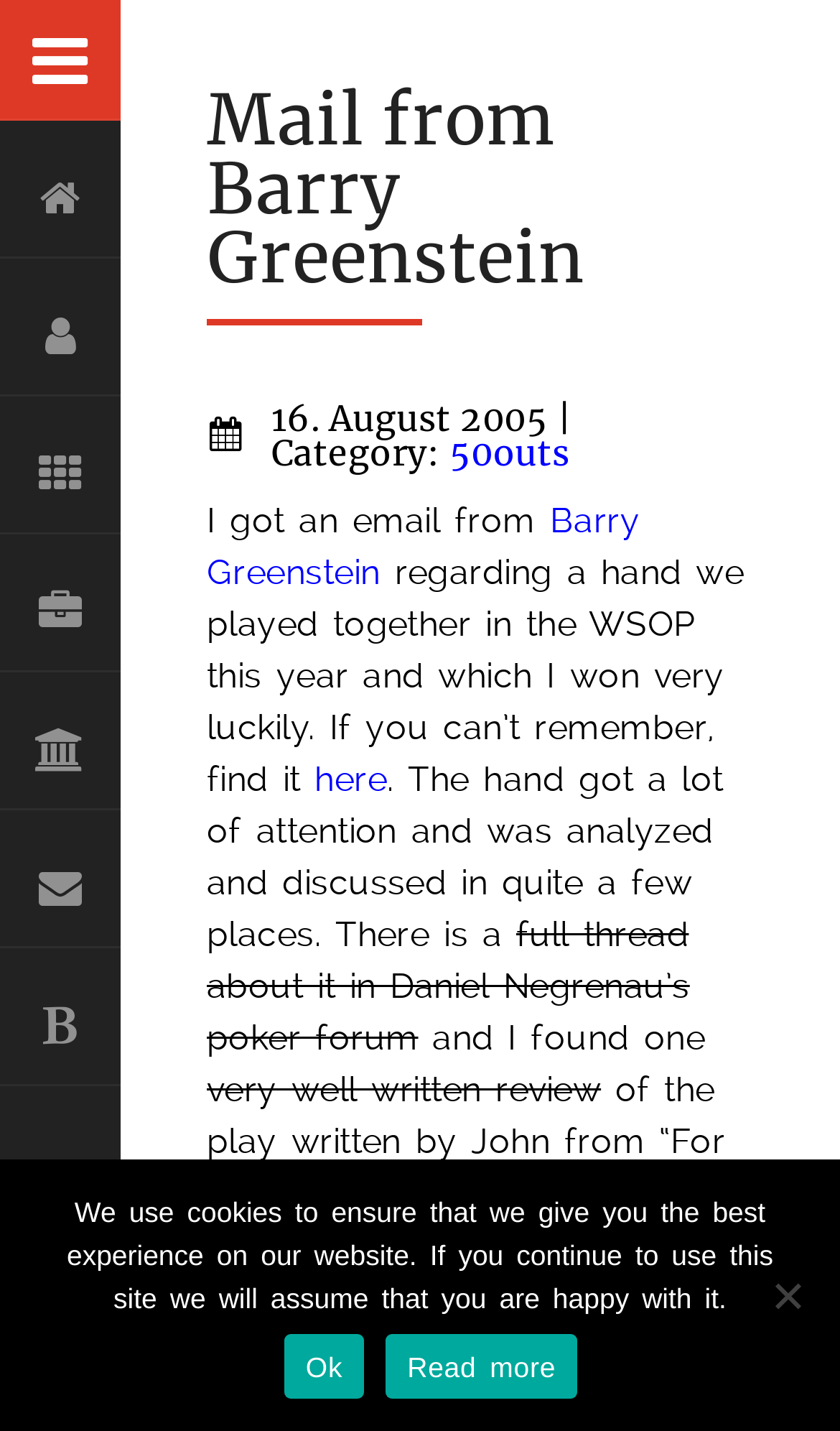Locate the headline of the webpage and generate its content.

Mail from Barry Greenstein